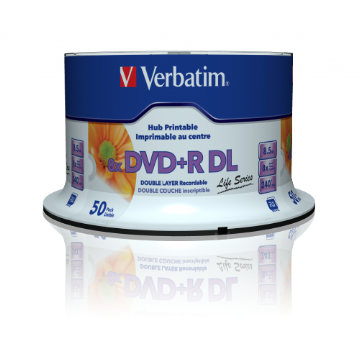Describe the image with as much detail as possible.

This image showcases a pack of Verbatim DVD+R DL discs, prominently labeled as "8x DVD+R DL" and containing 50 discs. The packaging features a vibrant design, with a sunflower graphic on the front, reflecting its hub printable capability for custom designs directly on the disc surface. The blue and white color scheme, along with the Verbatim logo at the top, reinforces brand identity. The description notes that these are double-layer recordable discs, indicating a higher storage capacity, suitable for various data storage needs. The reflective surface of the packaging adds a polished look, enhancing its appeal visually. Overall, this image emphasizes both functionality and aesthetic presentation, characteristic of Verbatim's products.